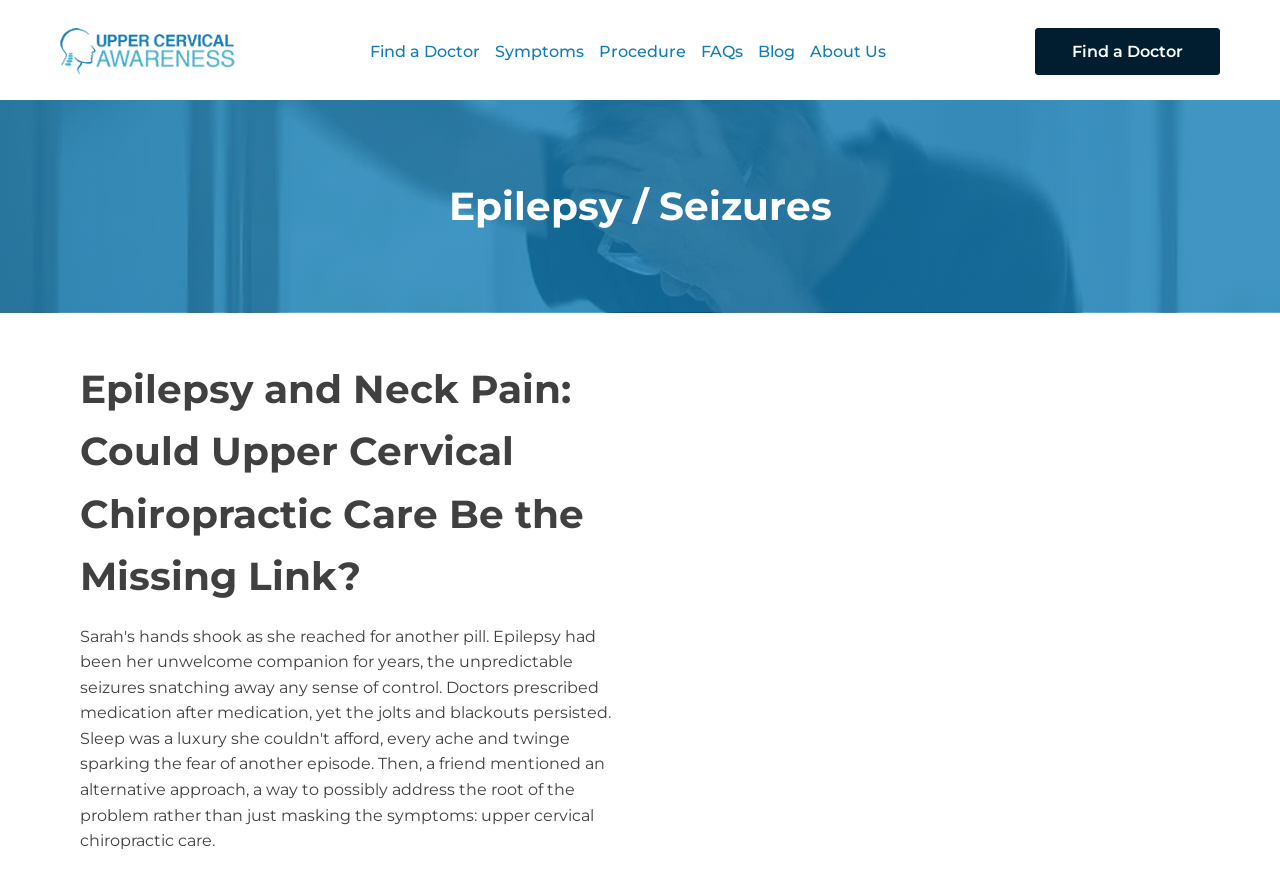Bounding box coordinates should be provided in the format (top-left x, top-left y, bottom-right x, bottom-right y) with all values between 0 and 1. Identify the bounding box for this UI element: Blog

[0.592, 0.044, 0.632, 0.074]